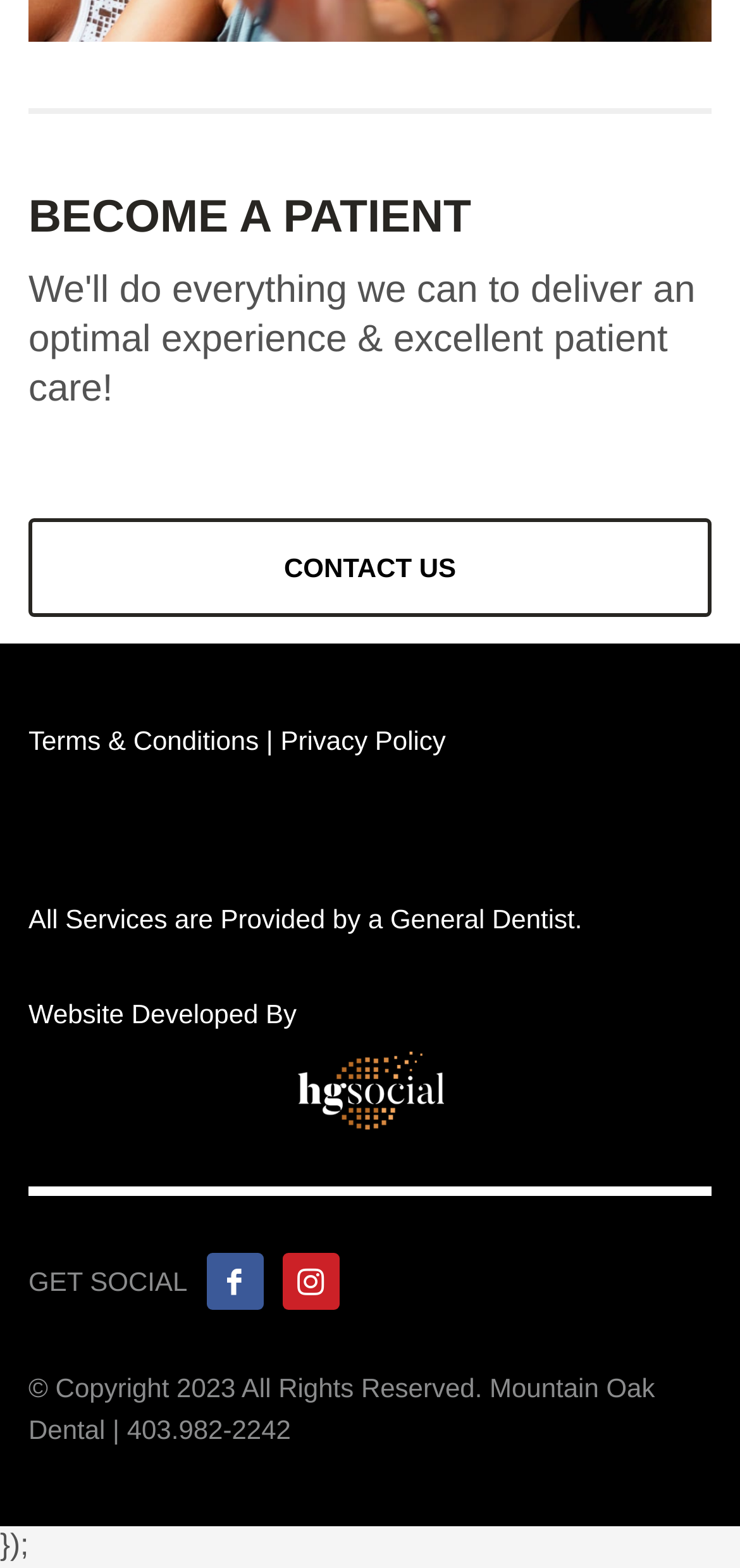Using the provided description title="instagram", find the bounding box coordinates for the UI element. Provide the coordinates in (top-left x, top-left y, bottom-right x, bottom-right y) format, ensuring all values are between 0 and 1.

[0.381, 0.799, 0.458, 0.835]